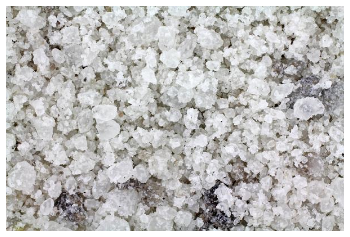What is the purpose of timely and effective ice control measures?
Answer the question with detailed information derived from the image.

According to the caption, the purpose of timely and effective ice control measures is to ensure that homes and businesses remain safe and accessible despite adverse weather conditions.